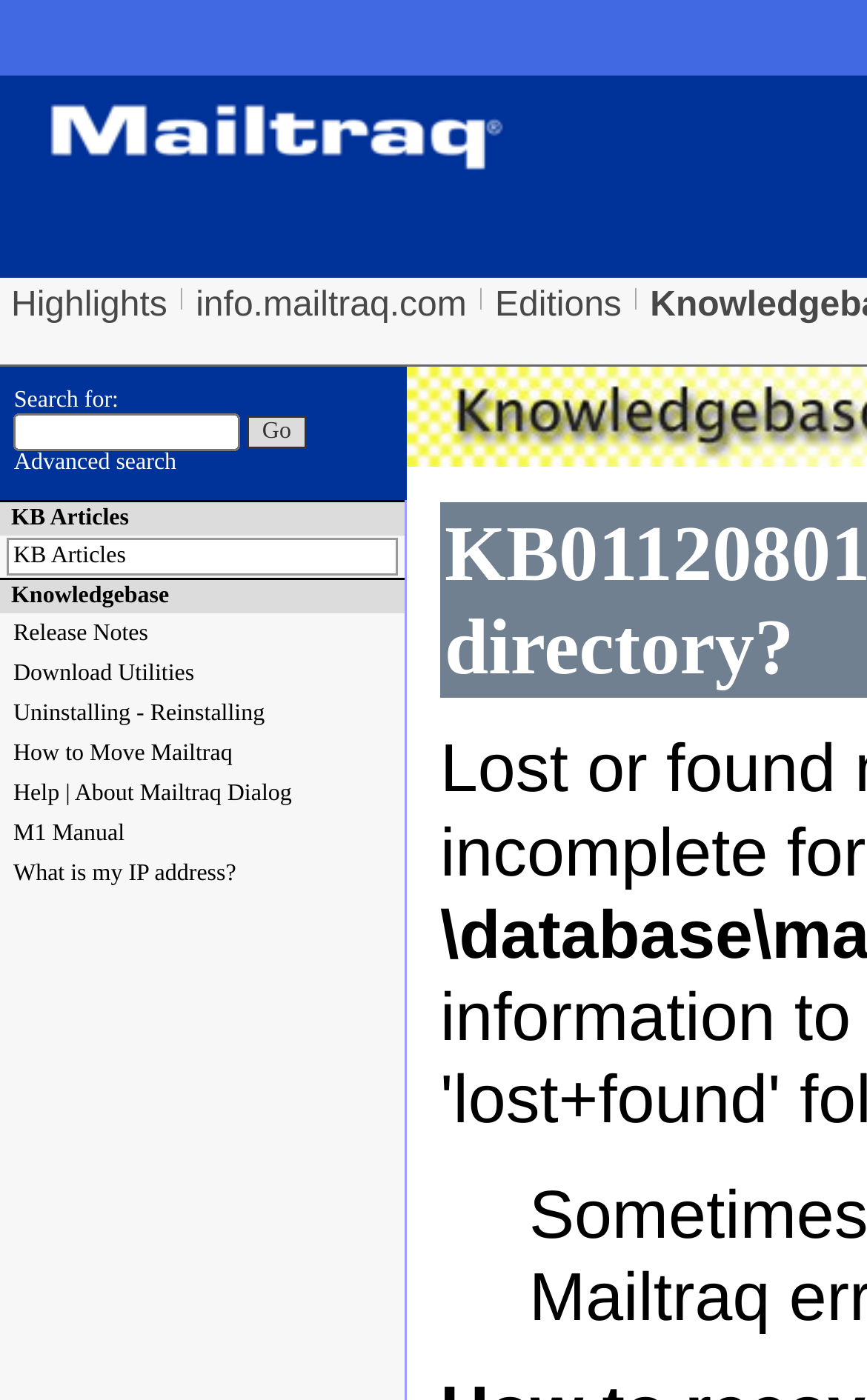What is the title or heading displayed on the webpage?

KB01120801 What is the purpose of the lost found directory?